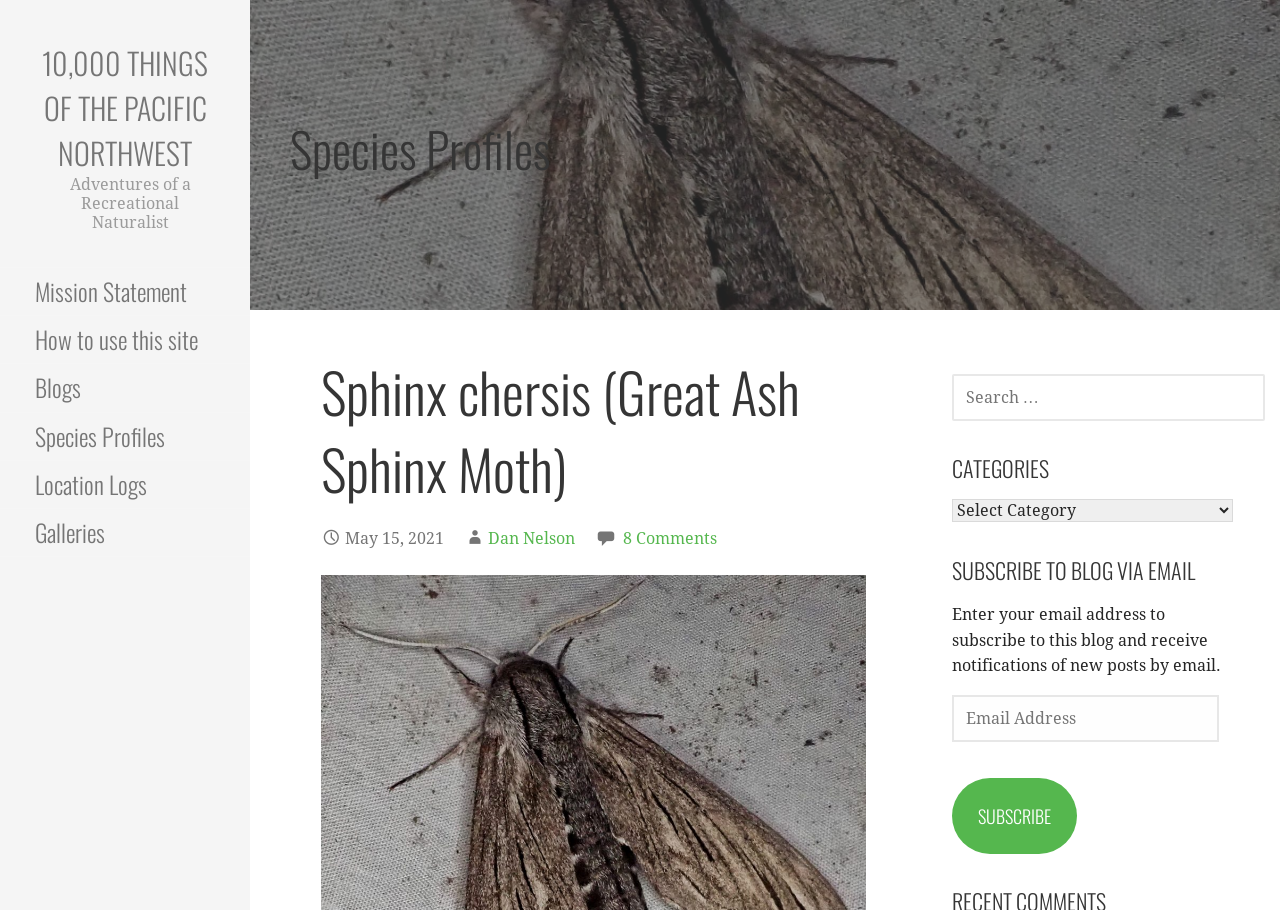Please provide a comprehensive answer to the question below using the information from the image: Who wrote the blog post?

The question is asking for the author of the blog post. By examining the webpage, we can see that there is a link 'Dan Nelson' below the heading 'Species Profiles', which suggests that Dan Nelson is the author of the blog post.